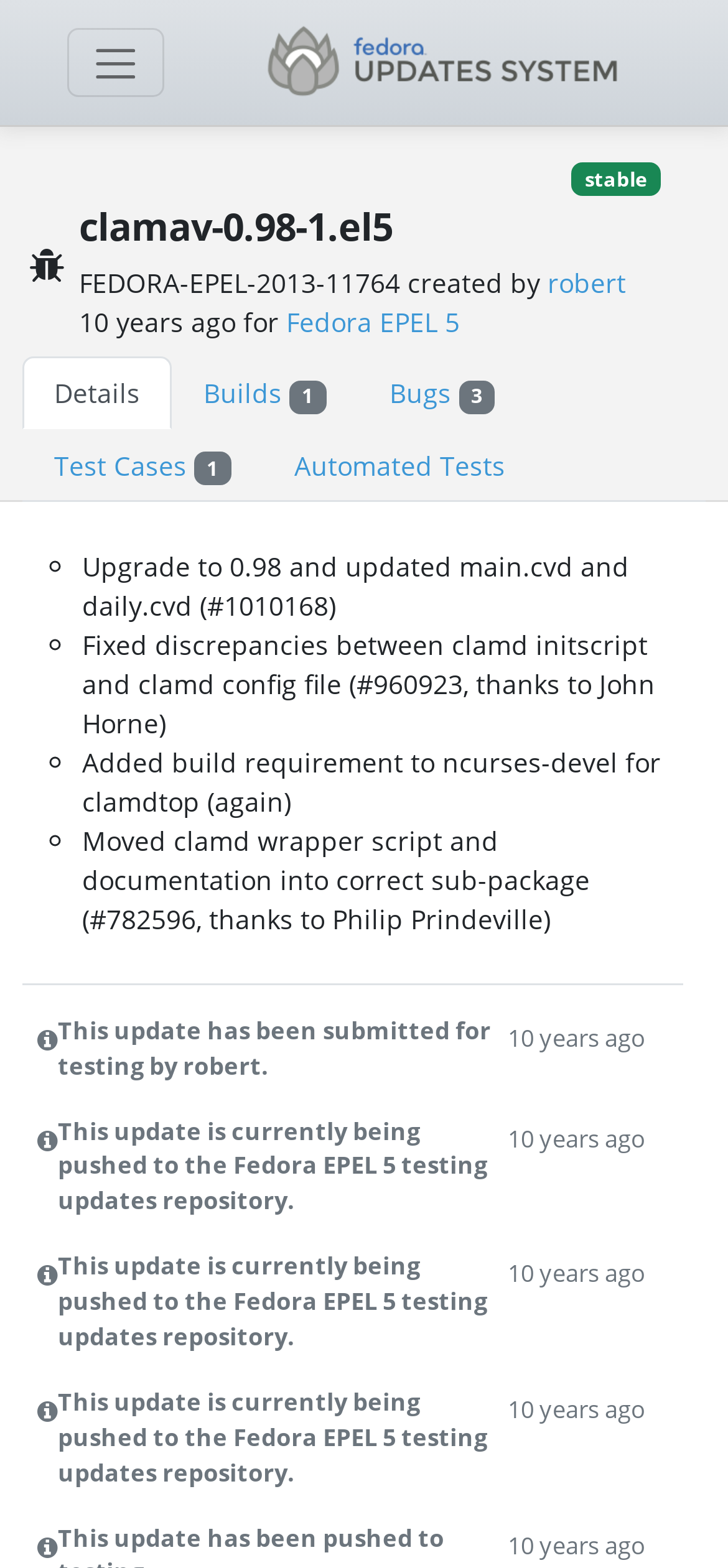Respond with a single word or short phrase to the following question: 
How many tabs are there in the tablist?

6